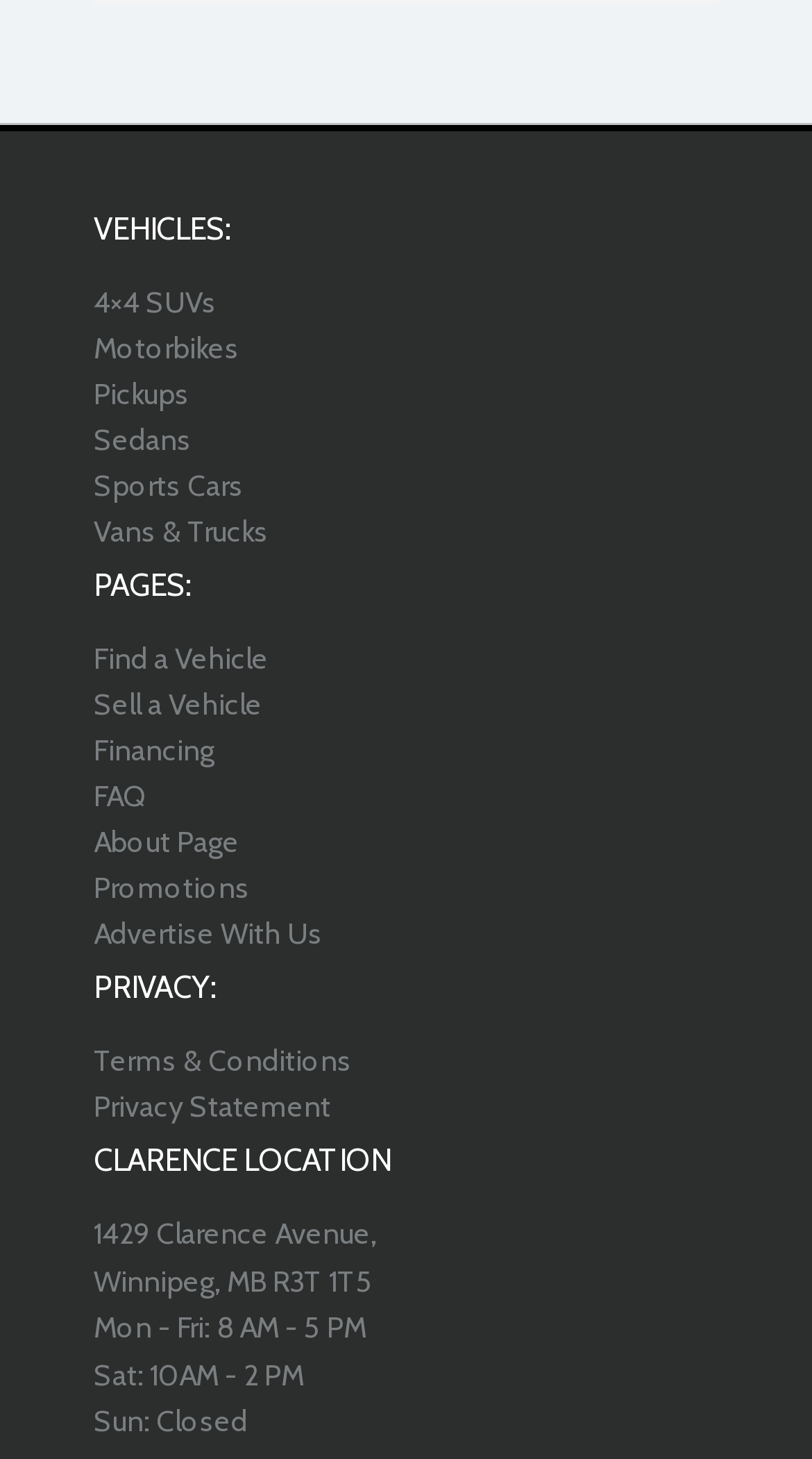Locate the bounding box coordinates of the clickable part needed for the task: "Explore Promotions".

[0.115, 0.593, 0.885, 0.625]